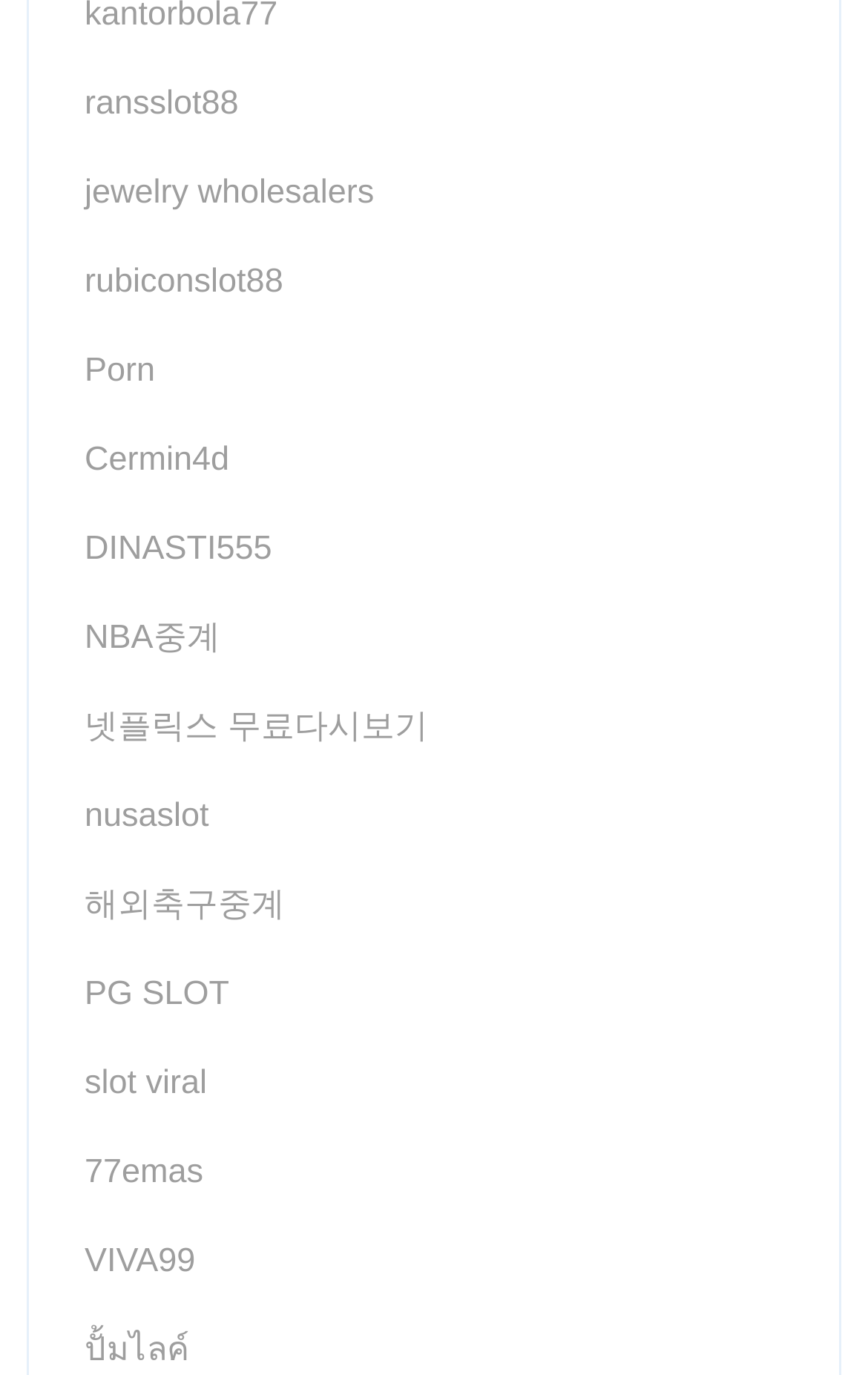How many links are on the webpage?
Please answer using one word or phrase, based on the screenshot.

17